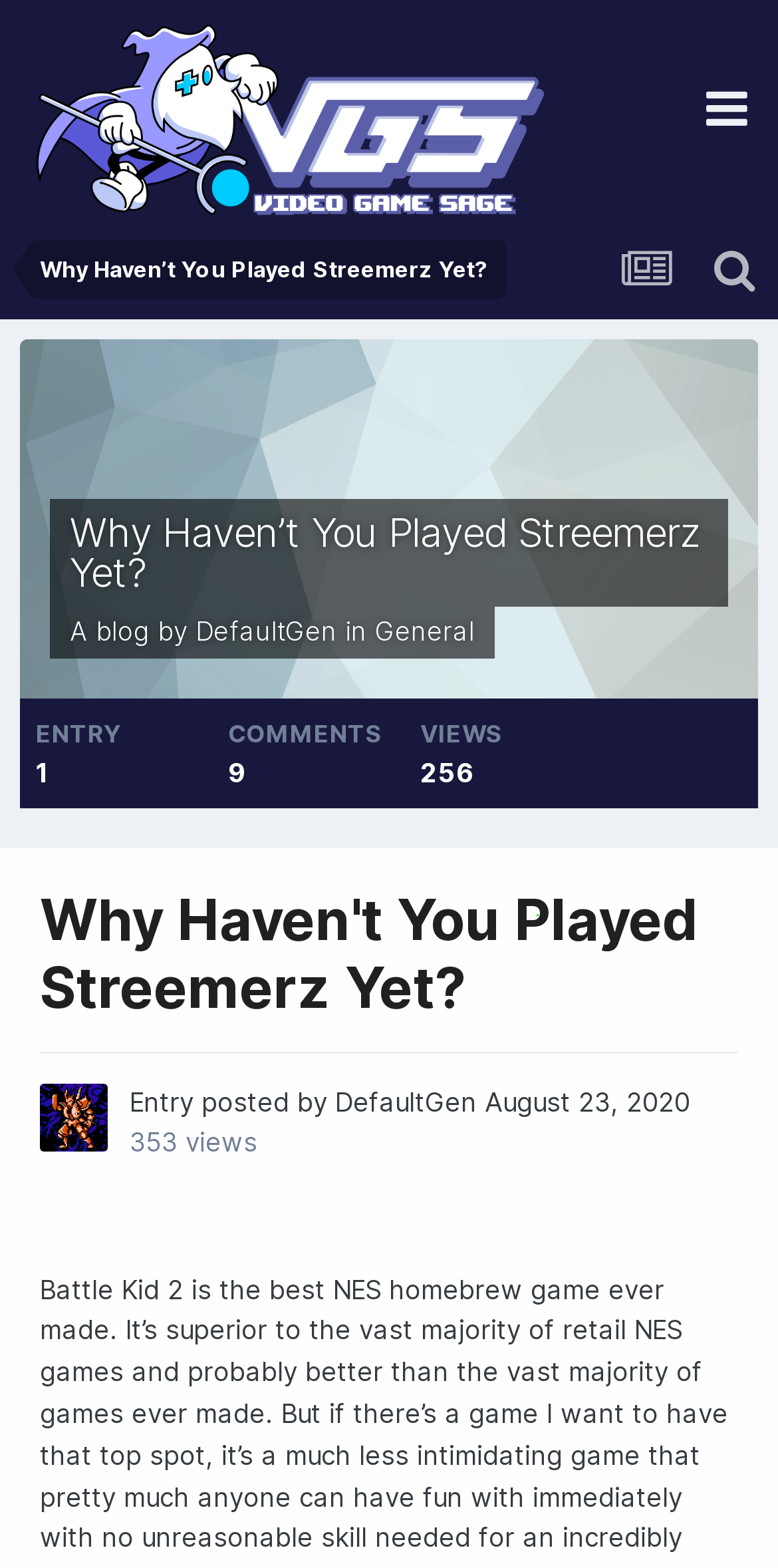Determine the bounding box coordinates in the format (top-left x, top-left y, bottom-right x, bottom-right y). Ensure all values are floating point numbers between 0 and 1. Identify the bounding box of the UI element described by: alt="Video Game Sage"

[0.038, 0.013, 0.707, 0.14]